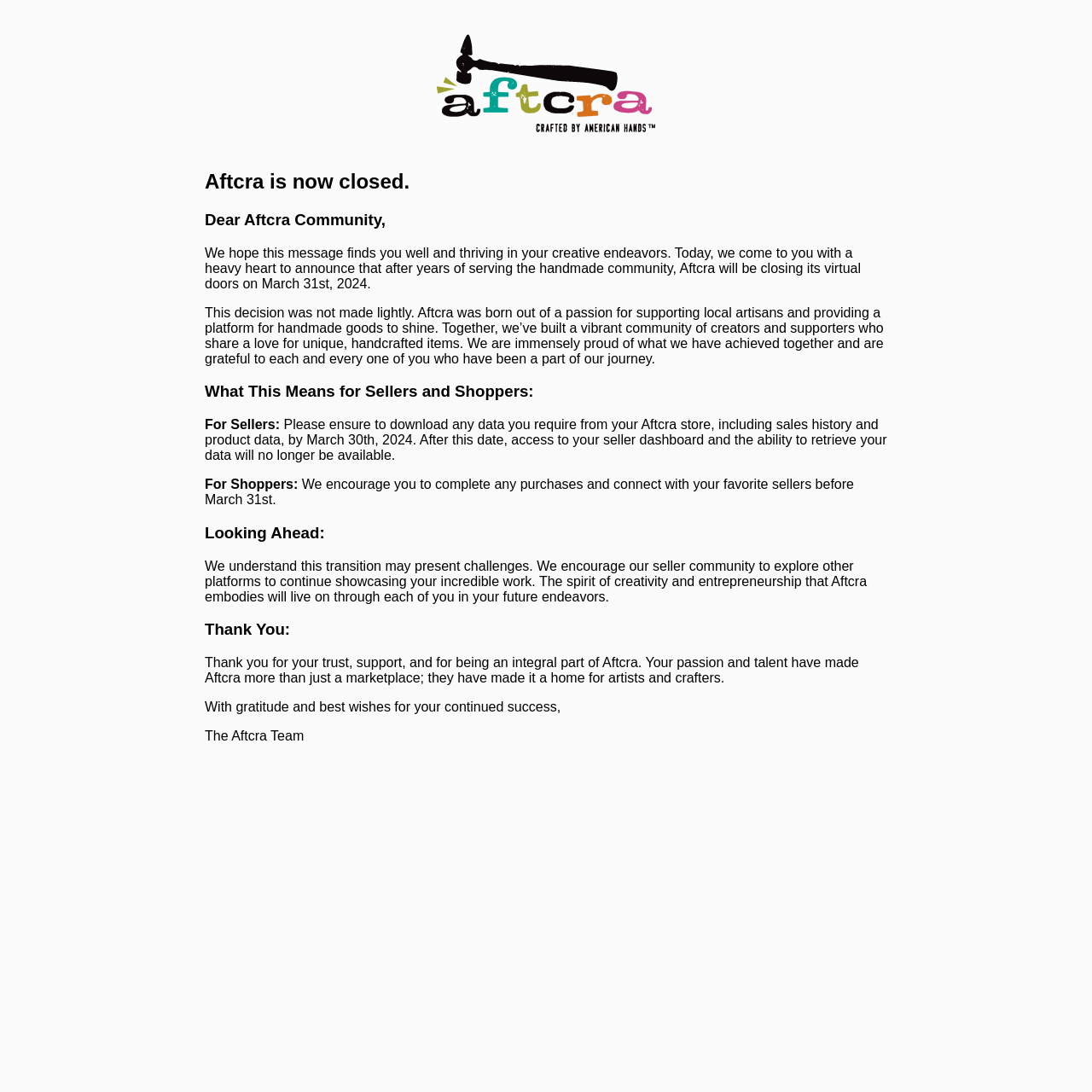Observe the image and answer the following question in detail: Who is the message addressed to?

The message is addressed to the Aftcra Community, as mentioned in the heading 'Dear Aftcra Community,' at the beginning of the message.